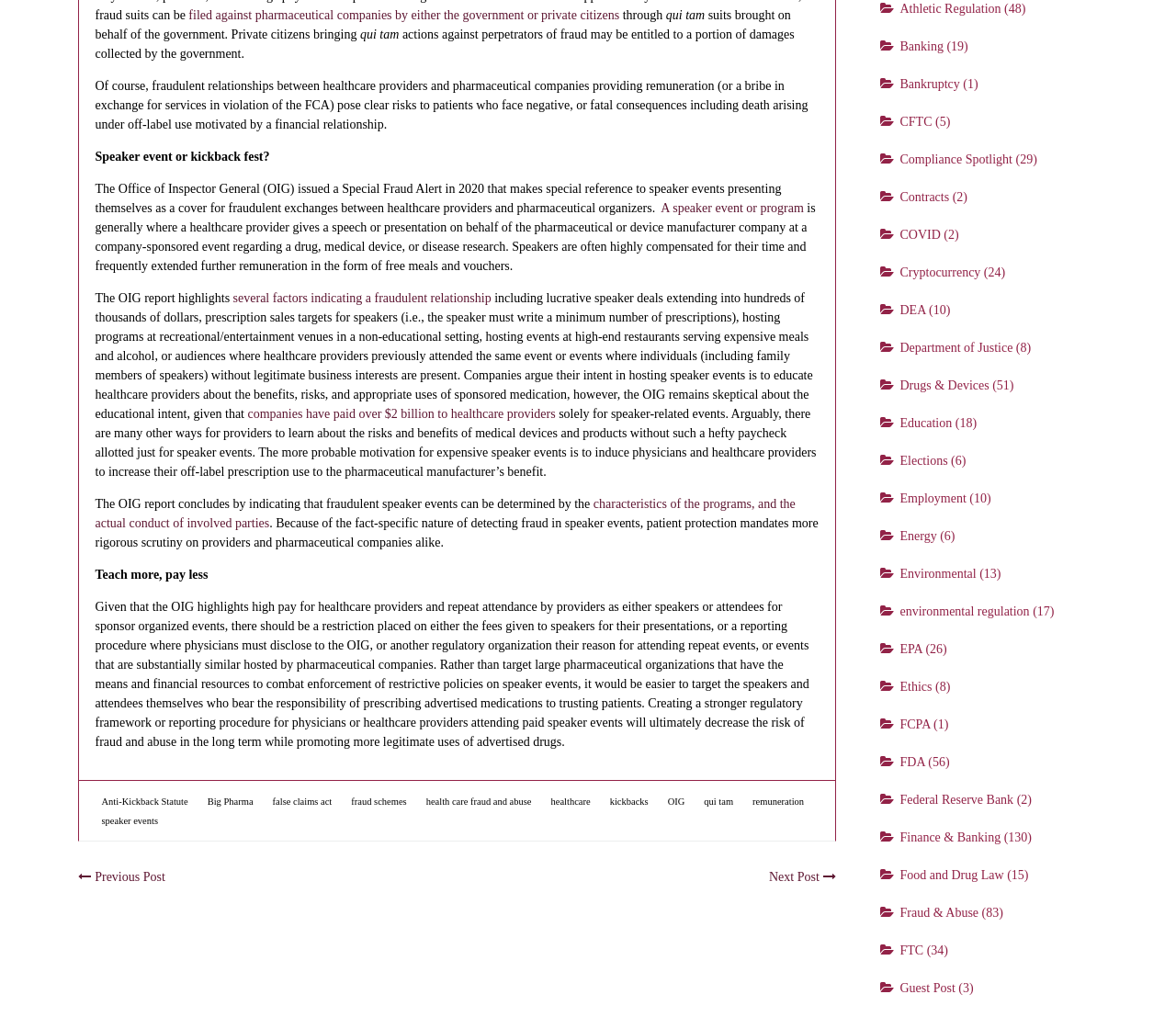Given the webpage screenshot, identify the bounding box of the UI element that matches this description: "remuneration".

[0.64, 0.783, 0.684, 0.793]